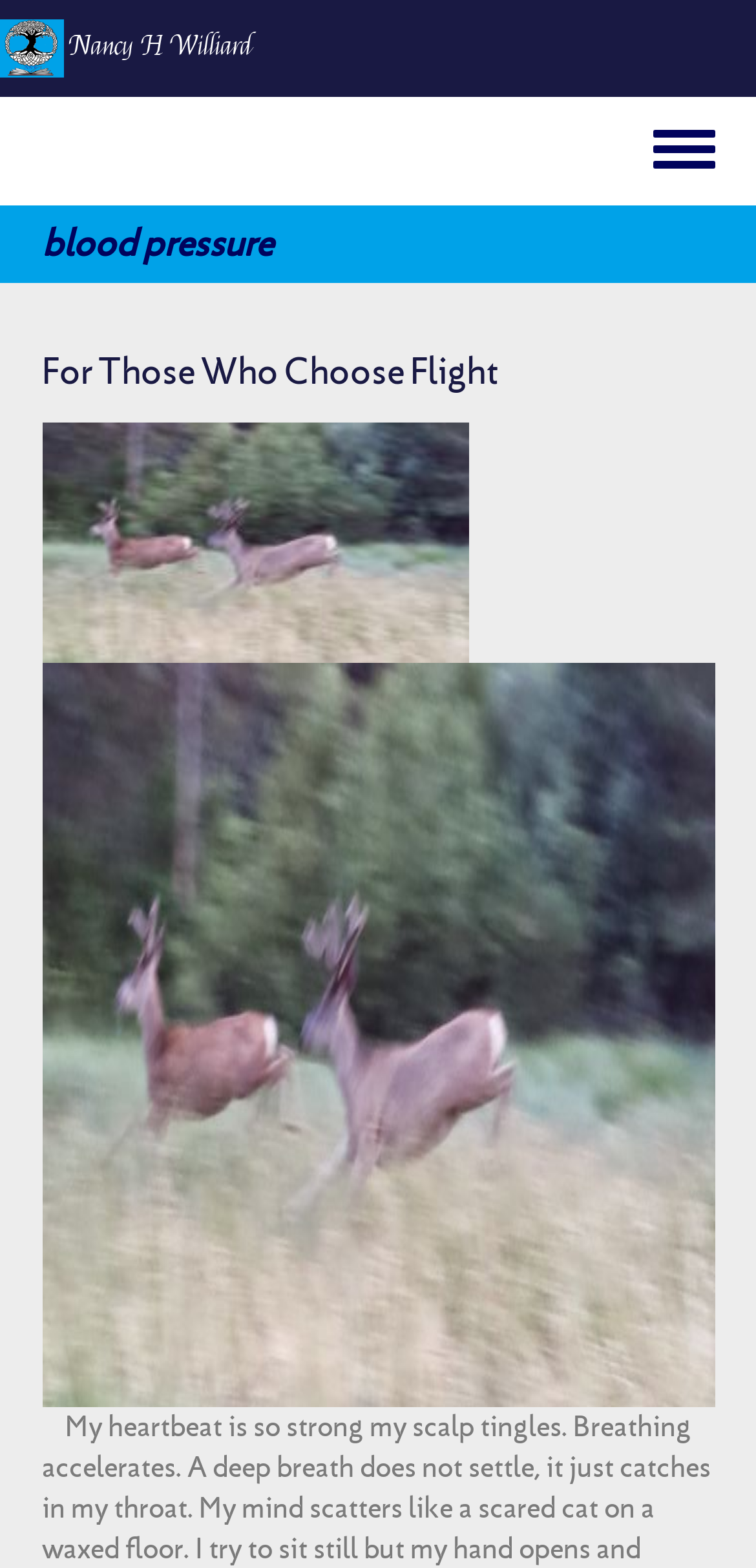Reply to the question with a single word or phrase:
What is the main topic of this webpage?

Blood pressure